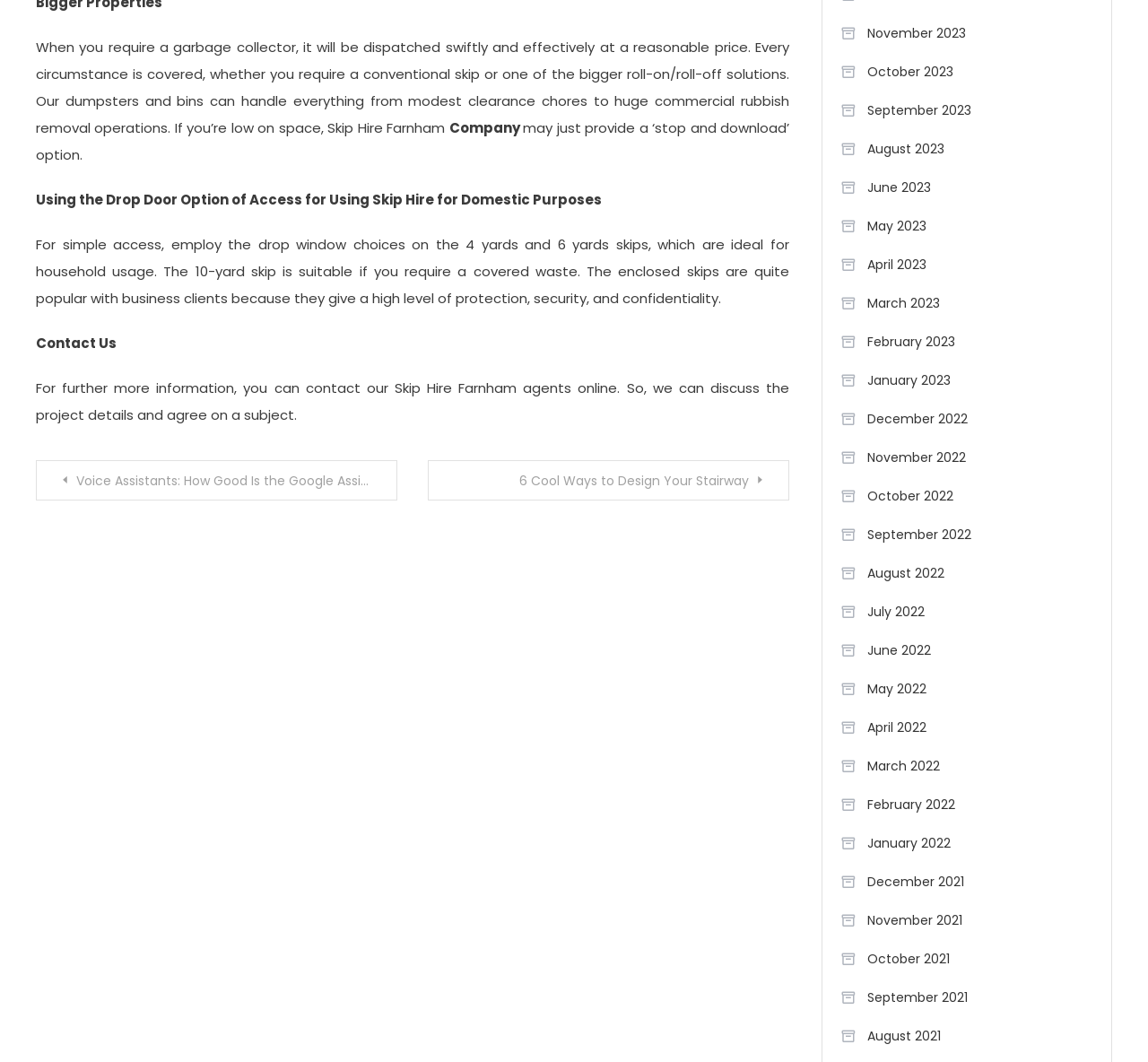Please find and report the bounding box coordinates of the element to click in order to perform the following action: "View posts from November 2023". The coordinates should be expressed as four float numbers between 0 and 1, in the format [left, top, right, bottom].

[0.732, 0.017, 0.841, 0.044]